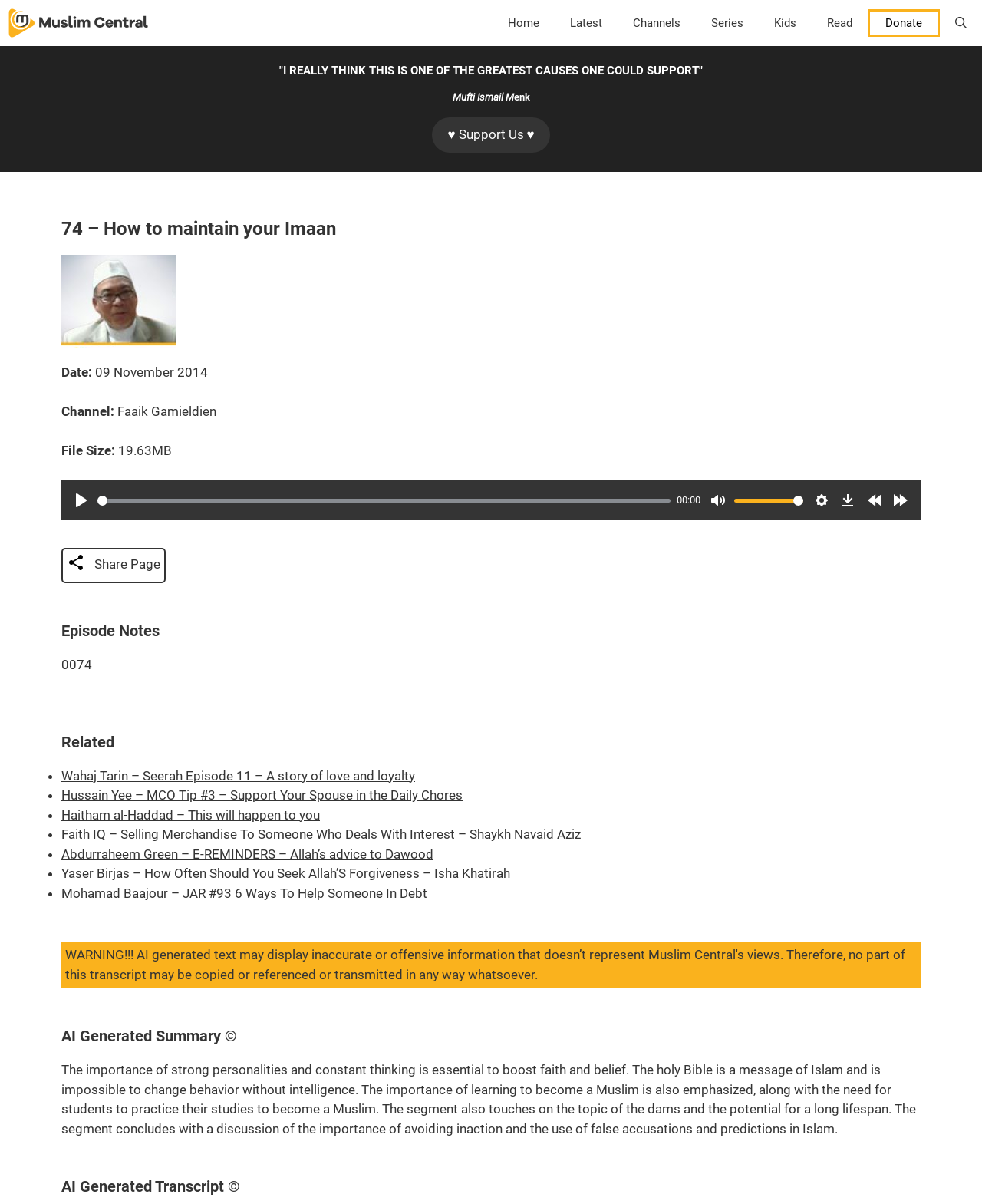What is the speaker's name?
Can you provide an in-depth and detailed response to the question?

The speaker's name can be found in the image description 'Faaik Gamieldien' which is located below the episode title '74 – How to maintain your Imaan'.